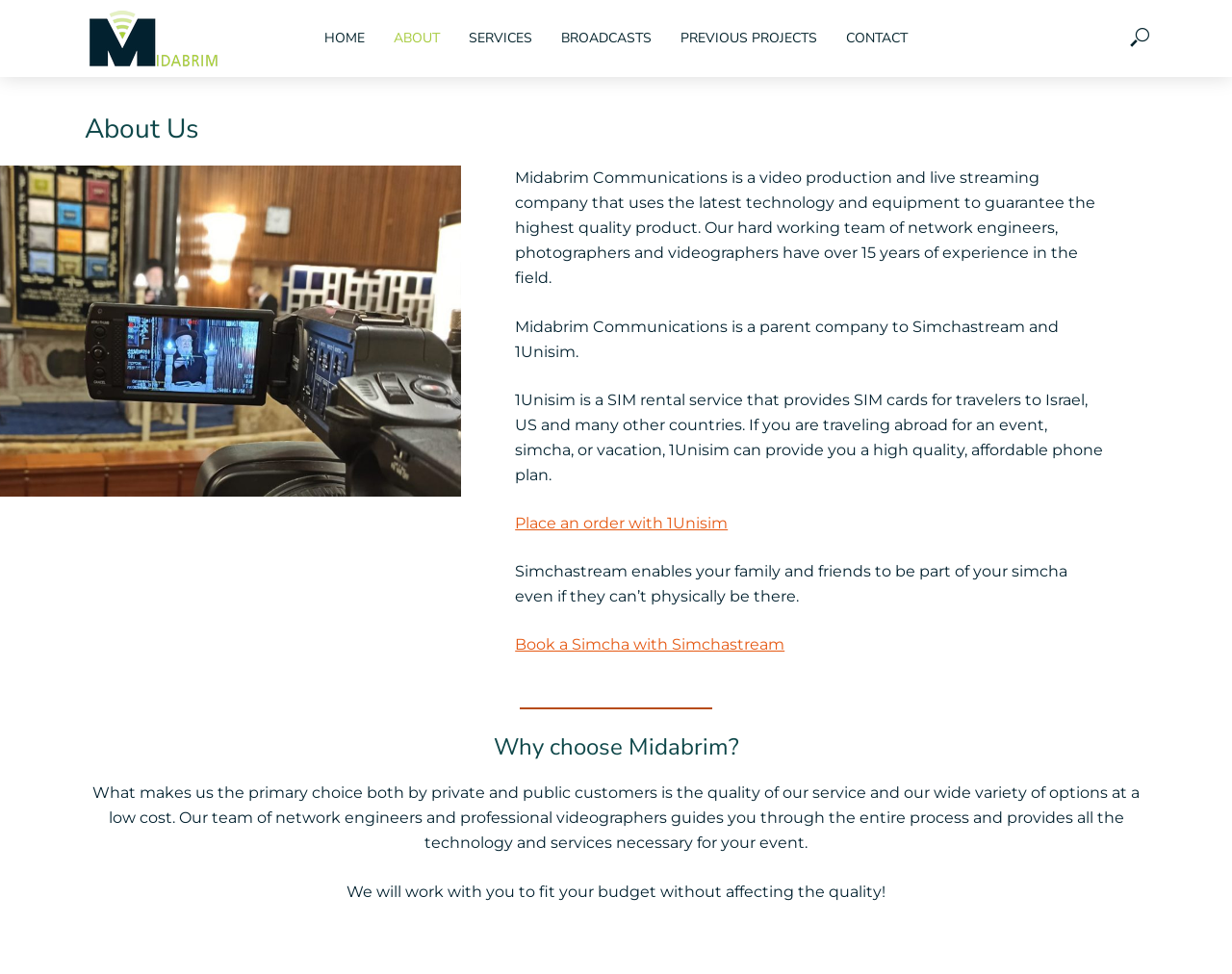Determine the bounding box of the UI component based on this description: "Previous Projects". The bounding box coordinates should be four float values between 0 and 1, i.e., [left, top, right, bottom].

[0.541, 0.016, 0.675, 0.063]